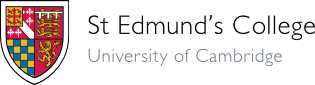What university is St Edmund's College affiliated with?
Answer the question with as much detail as you can, using the image as a reference.

The affiliation can be determined by reading the phrase 'University of Cambridge' below the shield, which signifies the college's connection with one of the world's leading universities.